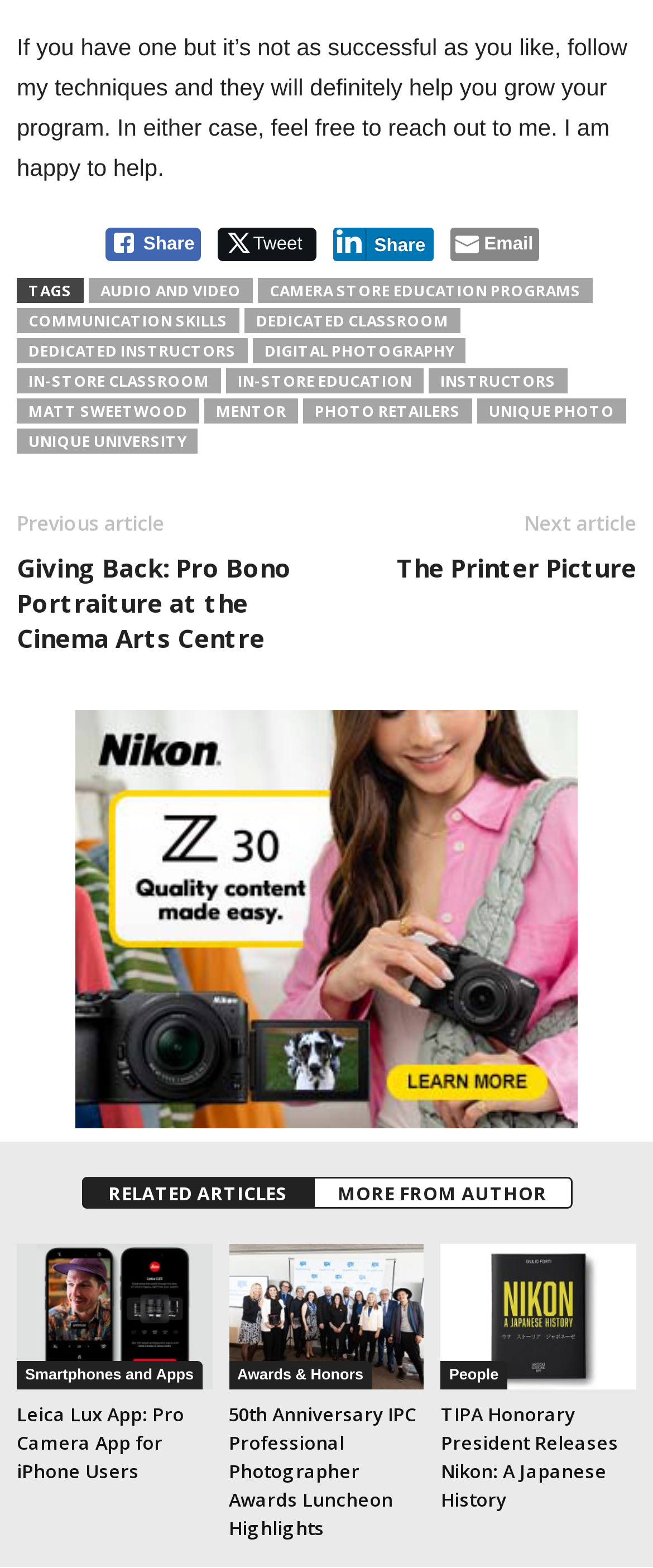What is the occasion mentioned in the article '50th Anniversary IPC Professional Photographer Awards Luncheon Highlights'?
Give a single word or phrase as your answer by examining the image.

50th anniversary